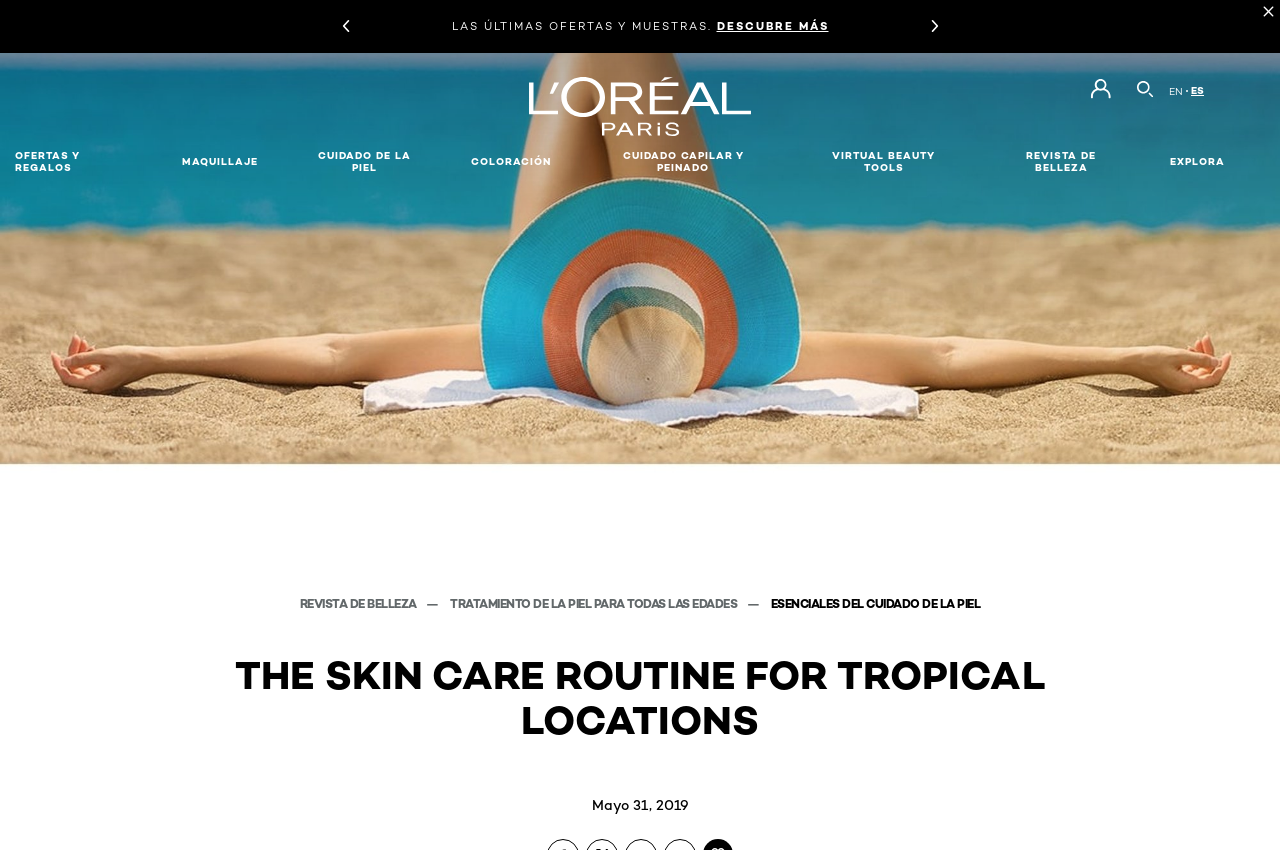Please give a short response to the question using one word or a phrase:
What is the date of the article?

Mayo 31, 2019